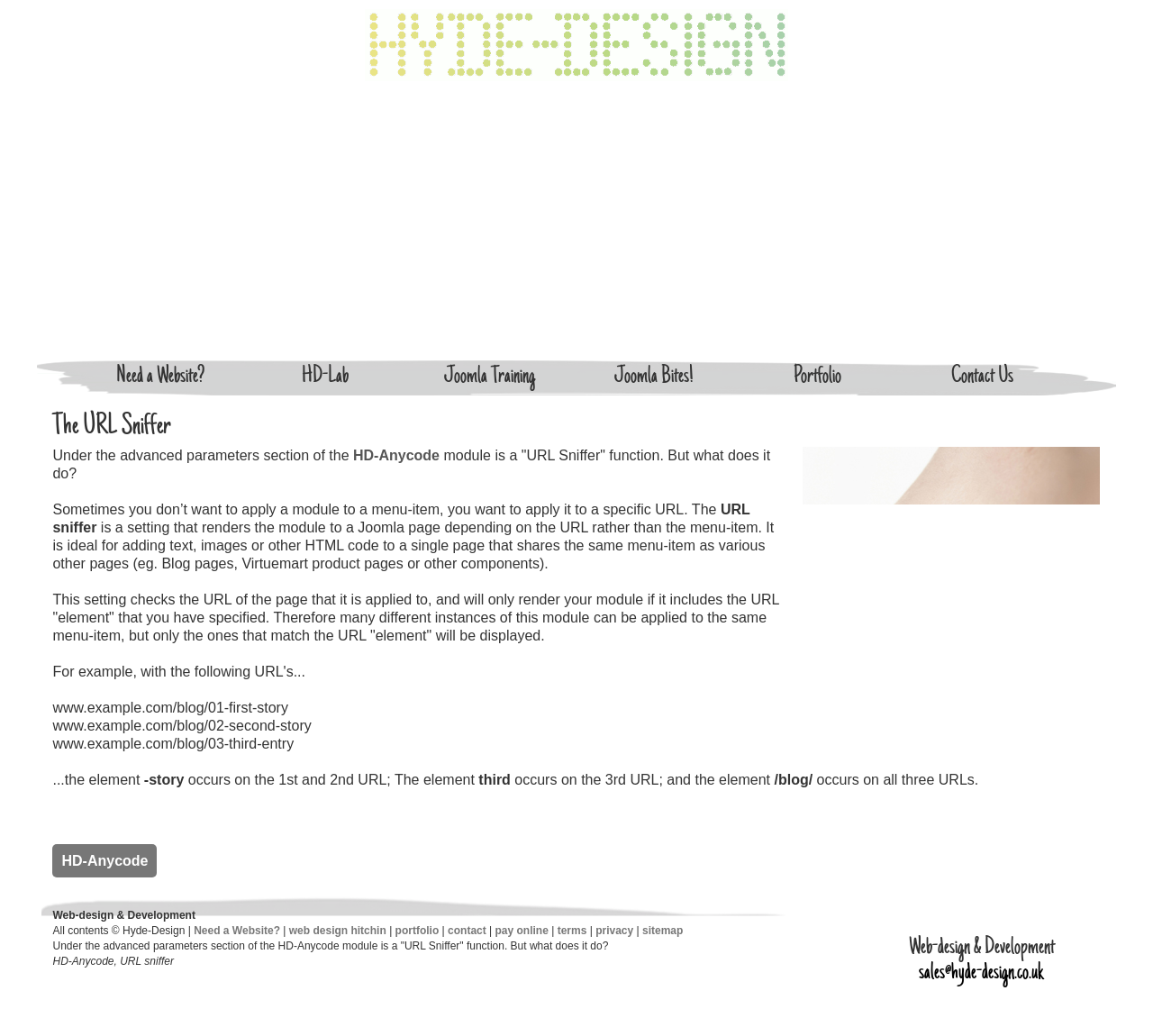Determine the bounding box coordinates of the element's region needed to click to follow the instruction: "Learn more about 'HD-Anycode'". Provide these coordinates as four float numbers between 0 and 1, formatted as [left, top, right, bottom].

[0.306, 0.432, 0.381, 0.447]